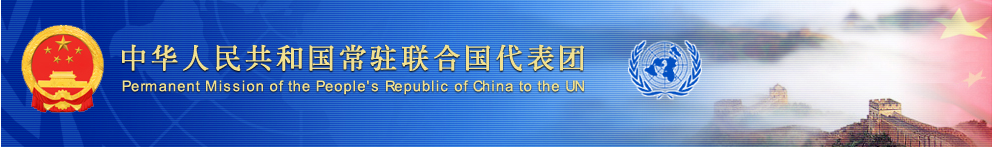Utilize the details in the image to thoroughly answer the following question: What is the language of the text beneath the emblem?

The text beneath the national emblem is rendered in both Chinese and English, stating 'Permanent Mission of the People's Republic of China to the UN', indicating the mission's bilingual approach.